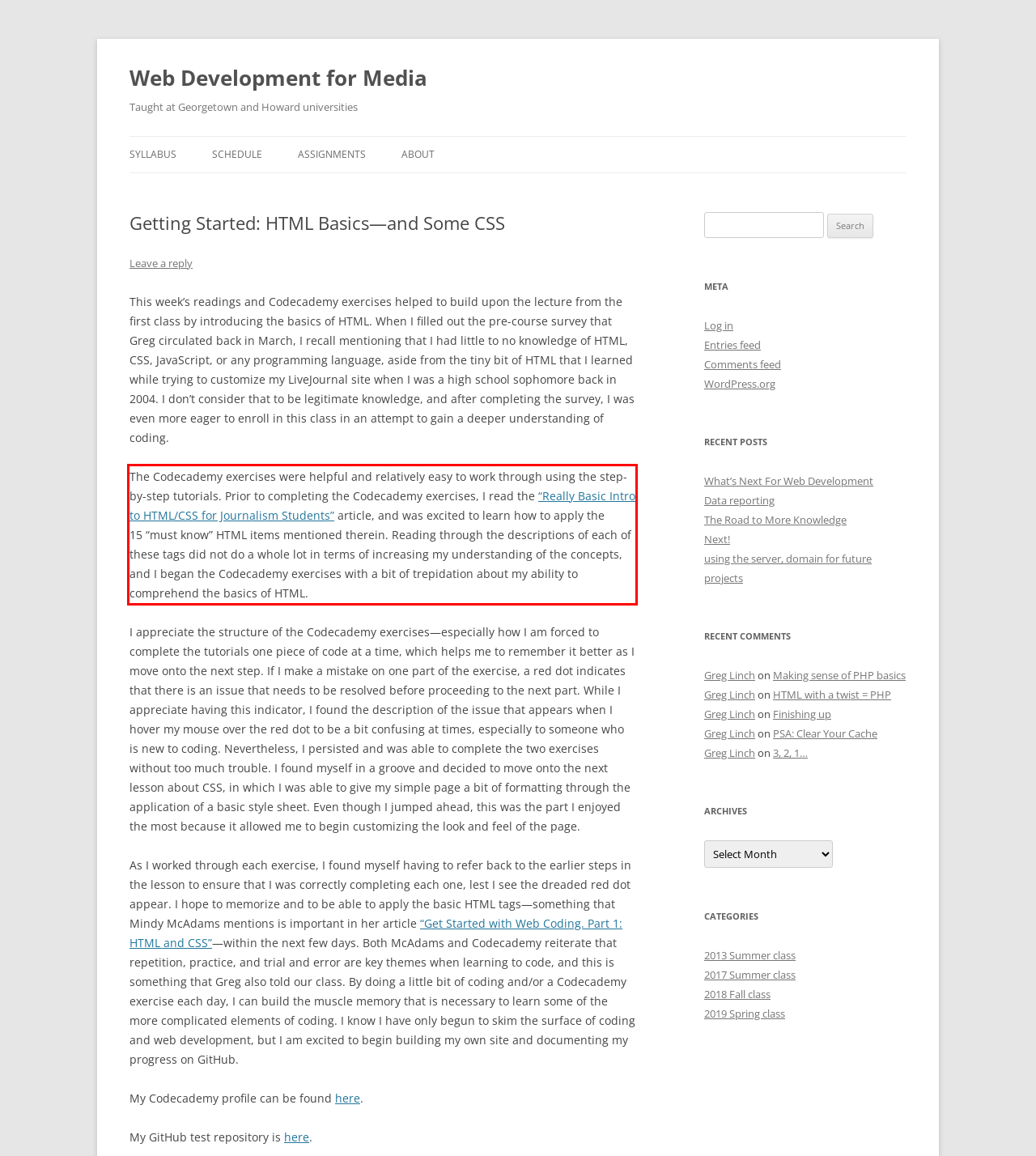You have a screenshot of a webpage, and there is a red bounding box around a UI element. Utilize OCR to extract the text within this red bounding box.

The Codecademy exercises were helpful and relatively easy to work through using the step-by-step tutorials. Prior to completing the Codecademy exercises, I read the “Really Basic Intro to HTML/CSS for Journalism Students” article, and was excited to learn how to apply the 15 “must know” HTML items mentioned therein. Reading through the descriptions of each of these tags did not do a whole lot in terms of increasing my understanding of the concepts, and I began the Codecademy exercises with a bit of trepidation about my ability to comprehend the basics of HTML.